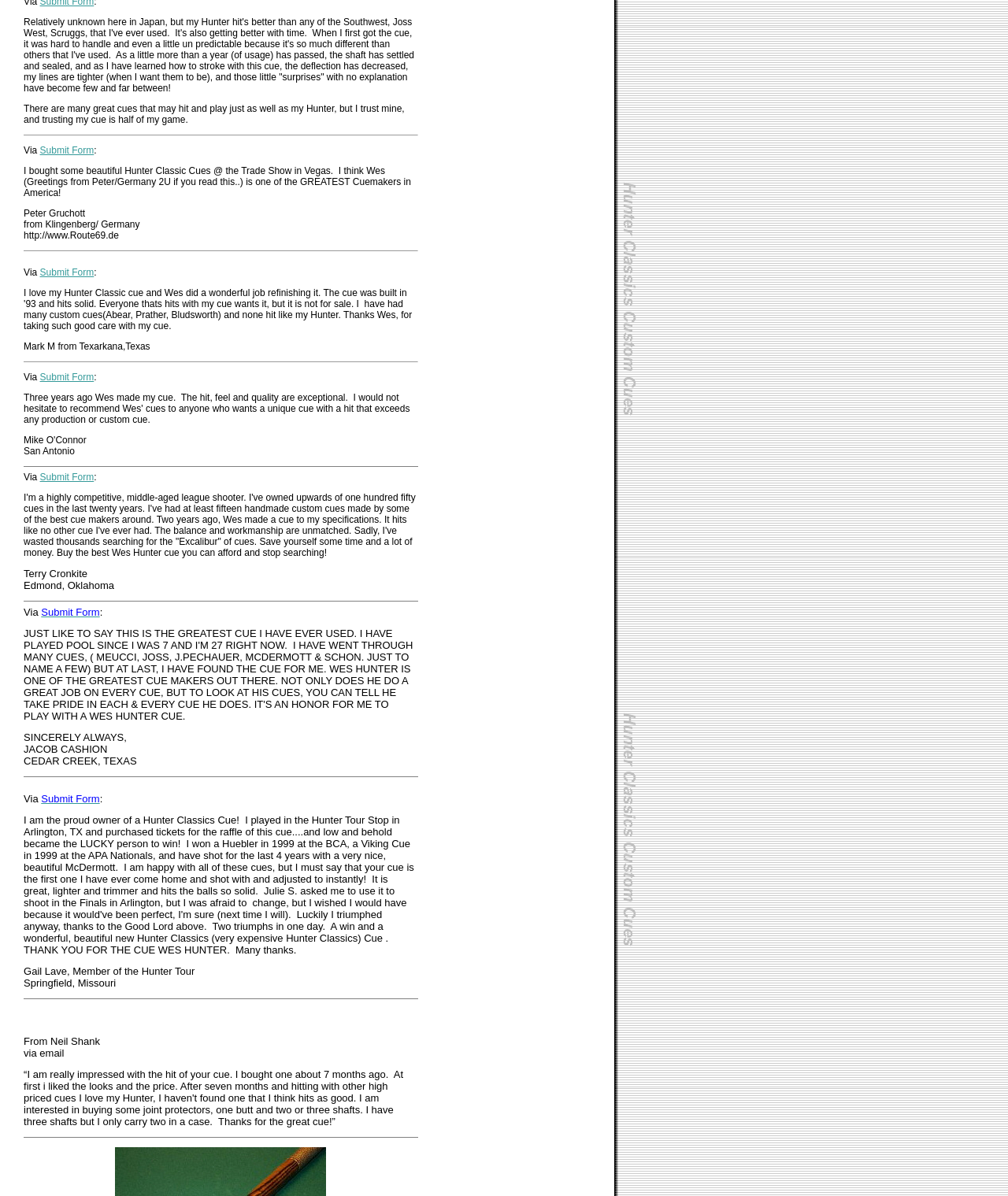Using the element description About Us, predict the bounding box coordinates for the UI element. Provide the coordinates in (top-left x, top-left y, bottom-right x, bottom-right y) format with values ranging from 0 to 1.

None